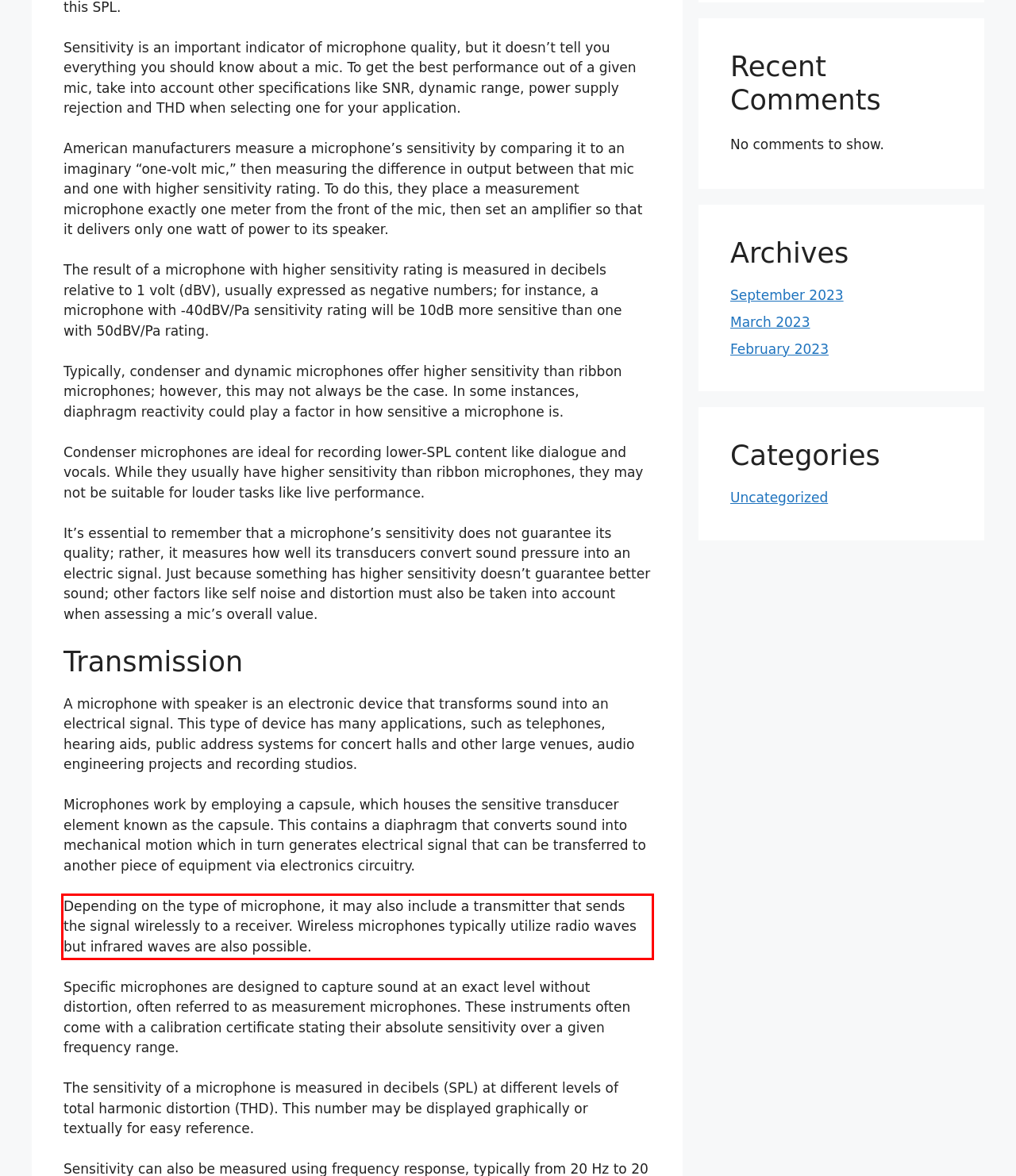Observe the screenshot of the webpage that includes a red rectangle bounding box. Conduct OCR on the content inside this red bounding box and generate the text.

Depending on the type of microphone, it may also include a transmitter that sends the signal wirelessly to a receiver. Wireless microphones typically utilize radio waves but infrared waves are also possible.